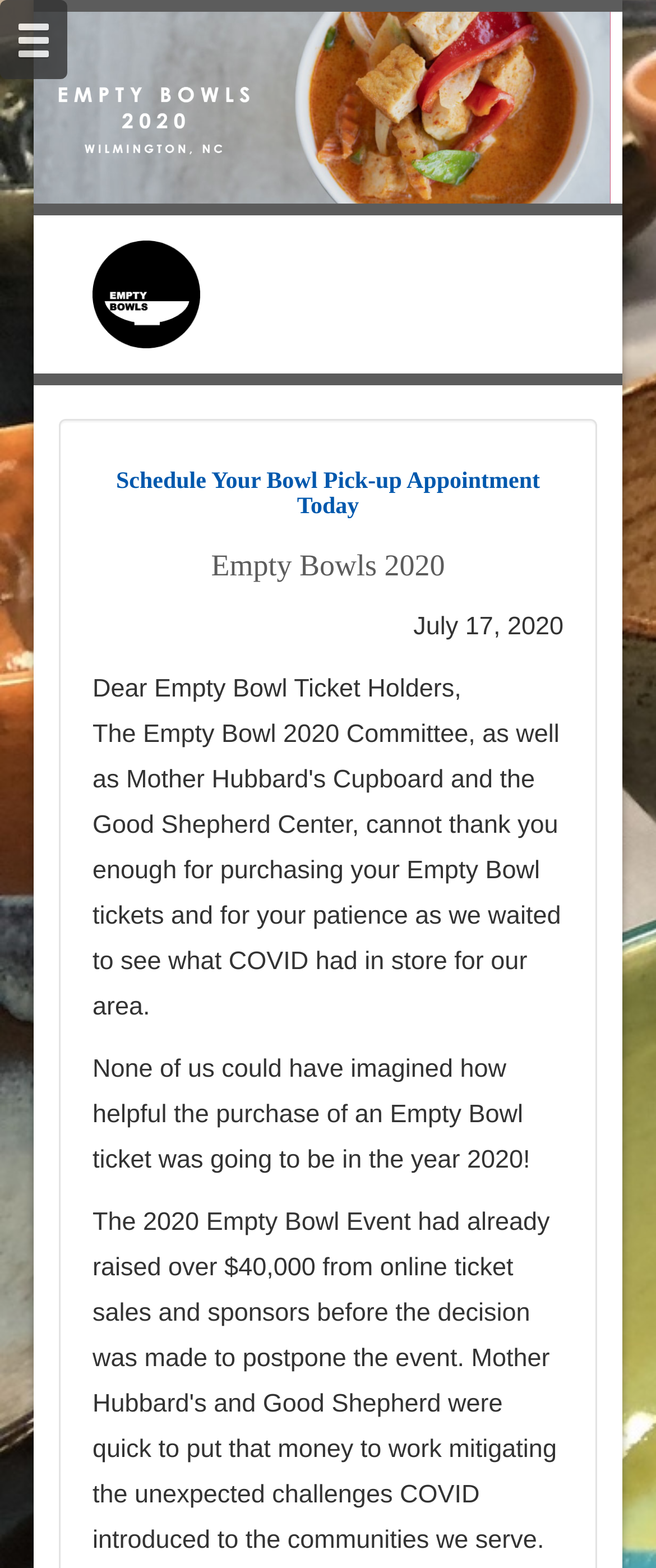What is the date mentioned on the page?
Using the details from the image, give an elaborate explanation to answer the question.

The StaticText element with the text 'July 17, 2020' suggests that this is a specific date mentioned on the page, possibly related to the event.